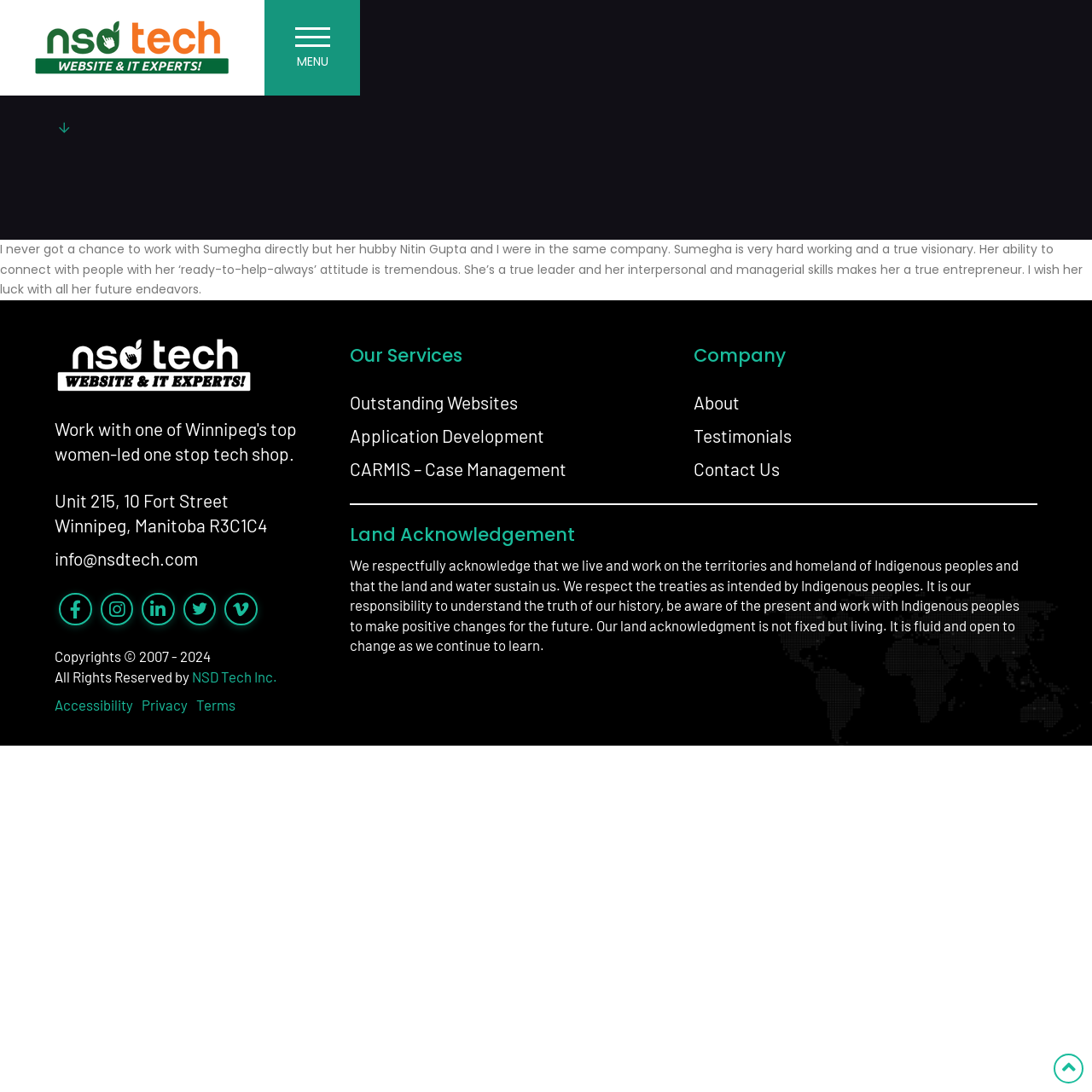Given the description of a UI element: "CARMIS – Case Management", identify the bounding box coordinates of the matching element in the webpage screenshot.

[0.32, 0.414, 0.518, 0.445]